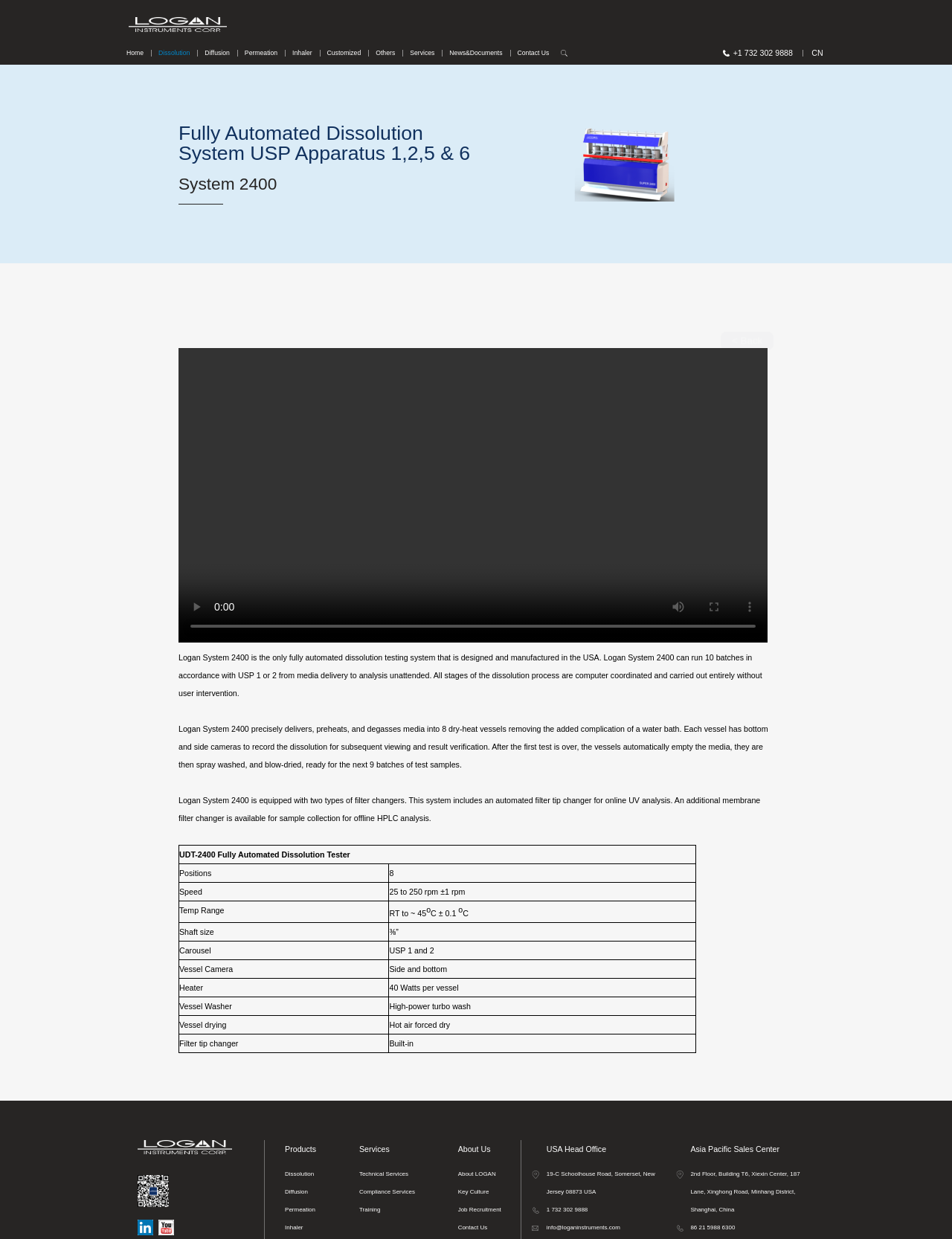What is the name of the company? Examine the screenshot and reply using just one word or a brief phrase.

Logan Instruments Corp.